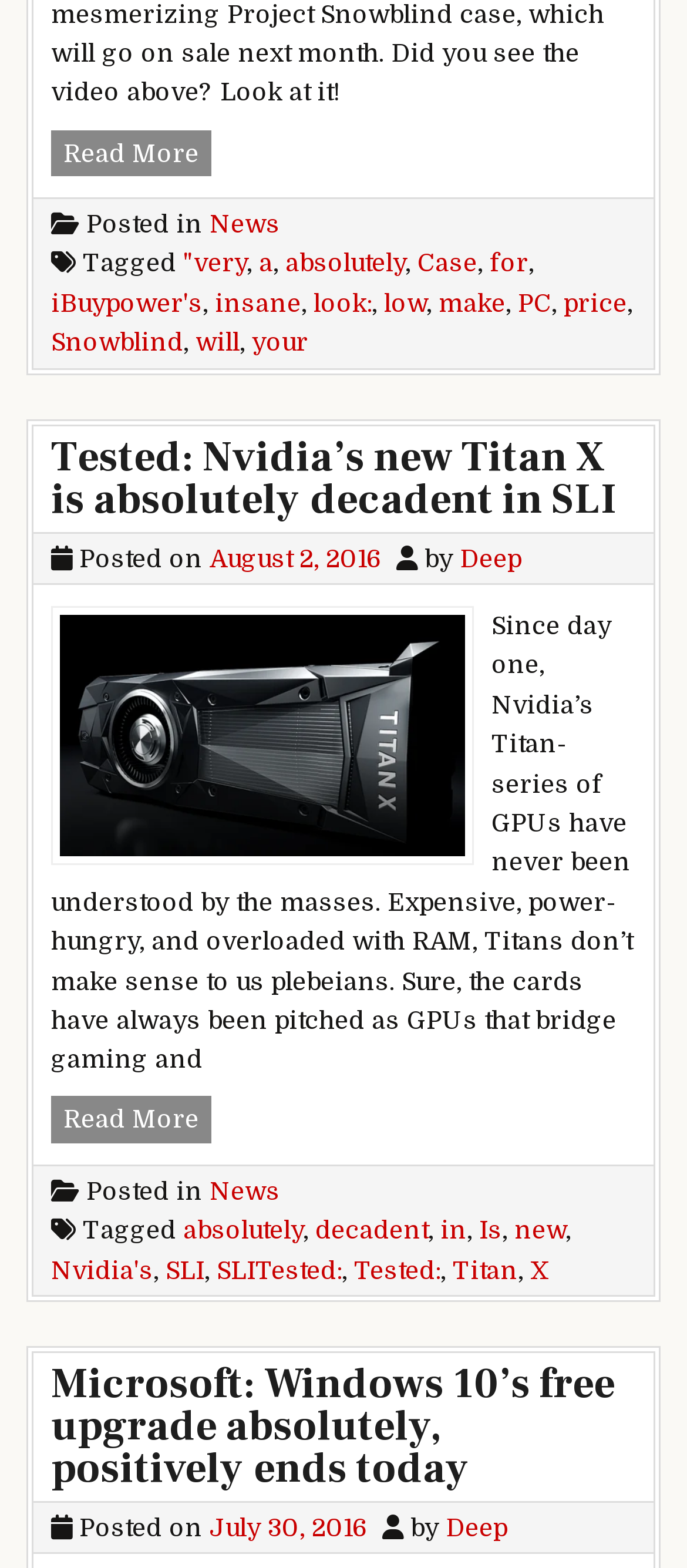Who is the author of the second article?
Please respond to the question with a detailed and informative answer.

I searched for the author information in the second article. The author's name is mentioned as 'Deep', which is linked to an unknown location.